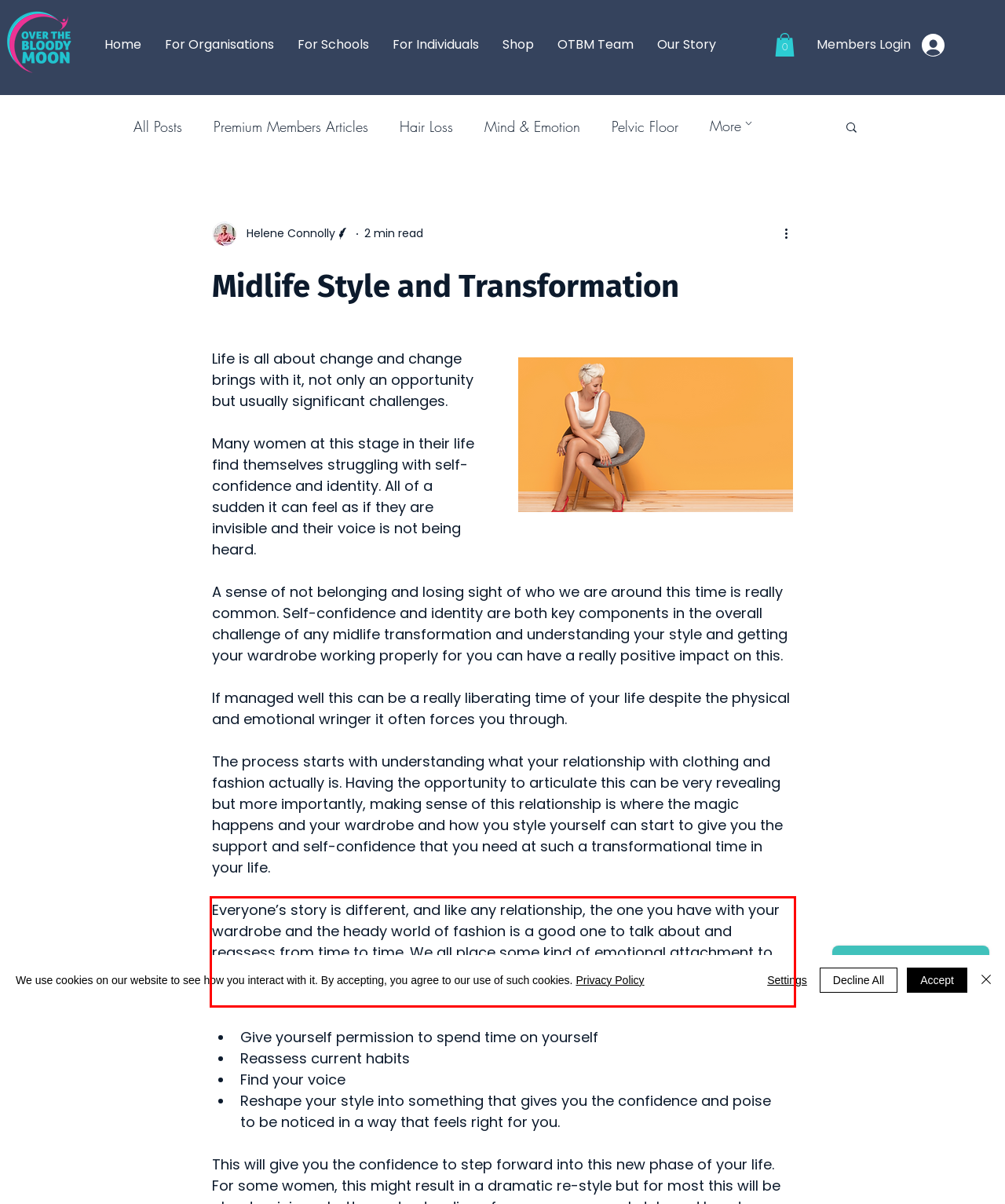Extract and provide the text found inside the red rectangle in the screenshot of the webpage.

Everyone’s story is different, and like any relationship, the one you have with your wardrobe and the heady world of fashion is a good one to talk about and reassess from time to time. We all place some kind of emotional attachment to our clothes and how we look, and the functionality and sometimes dysfunctionality of this is really worth looking at.